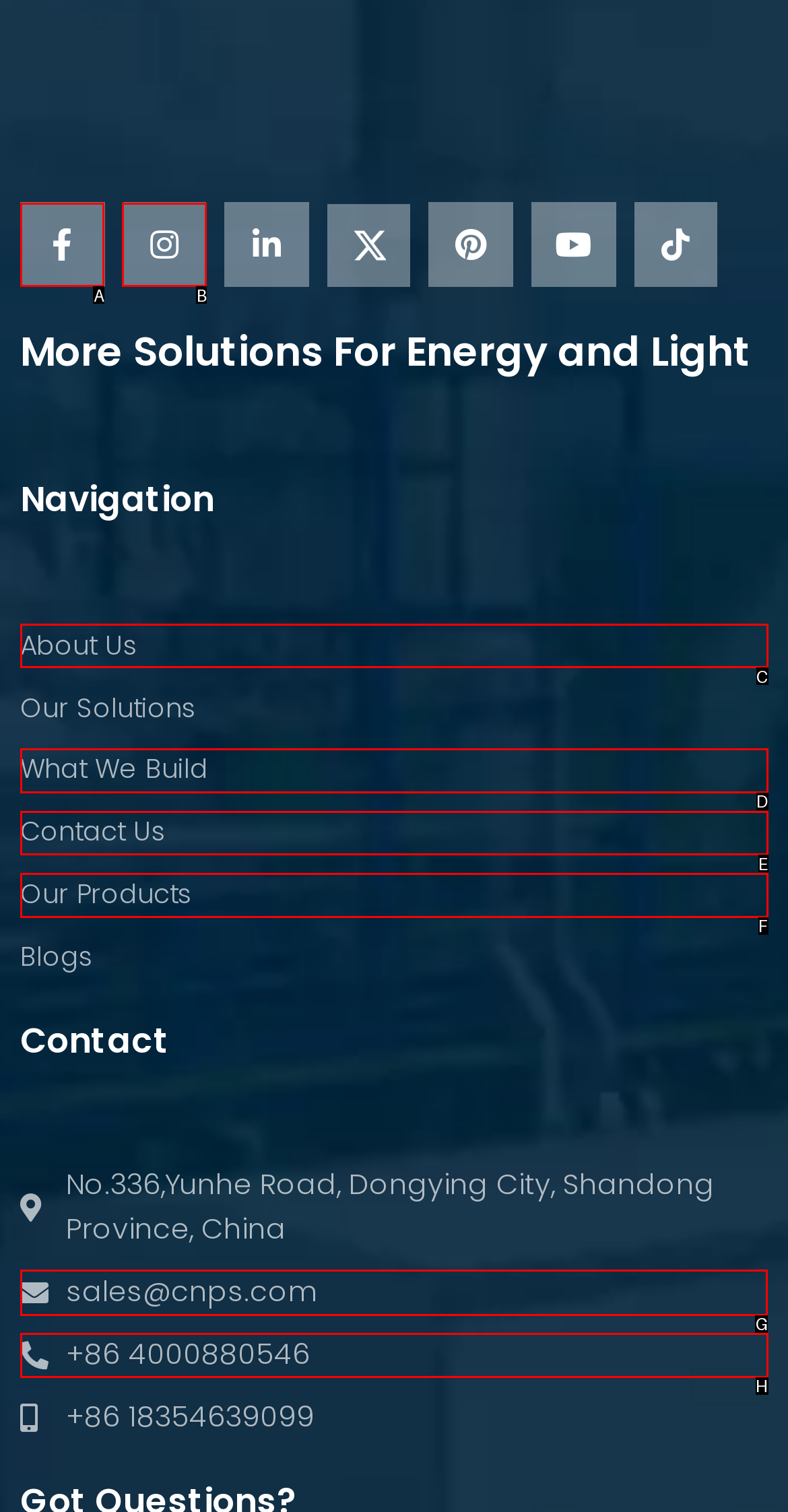Identify which HTML element should be clicked to fulfill this instruction: Contact the sales team Reply with the correct option's letter.

G